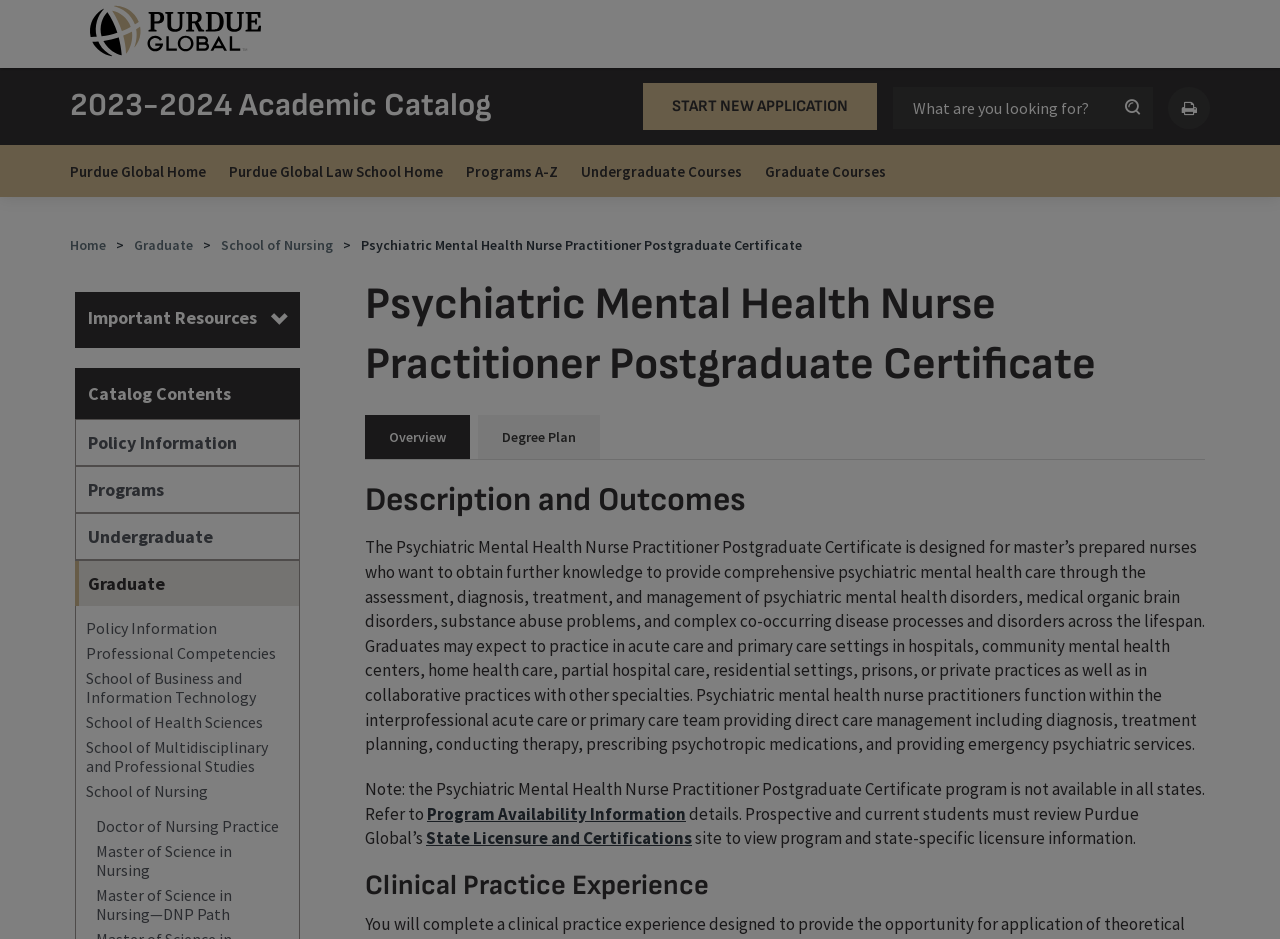How many tabs are there in the page content?
Answer the question based on the image using a single word or a brief phrase.

2